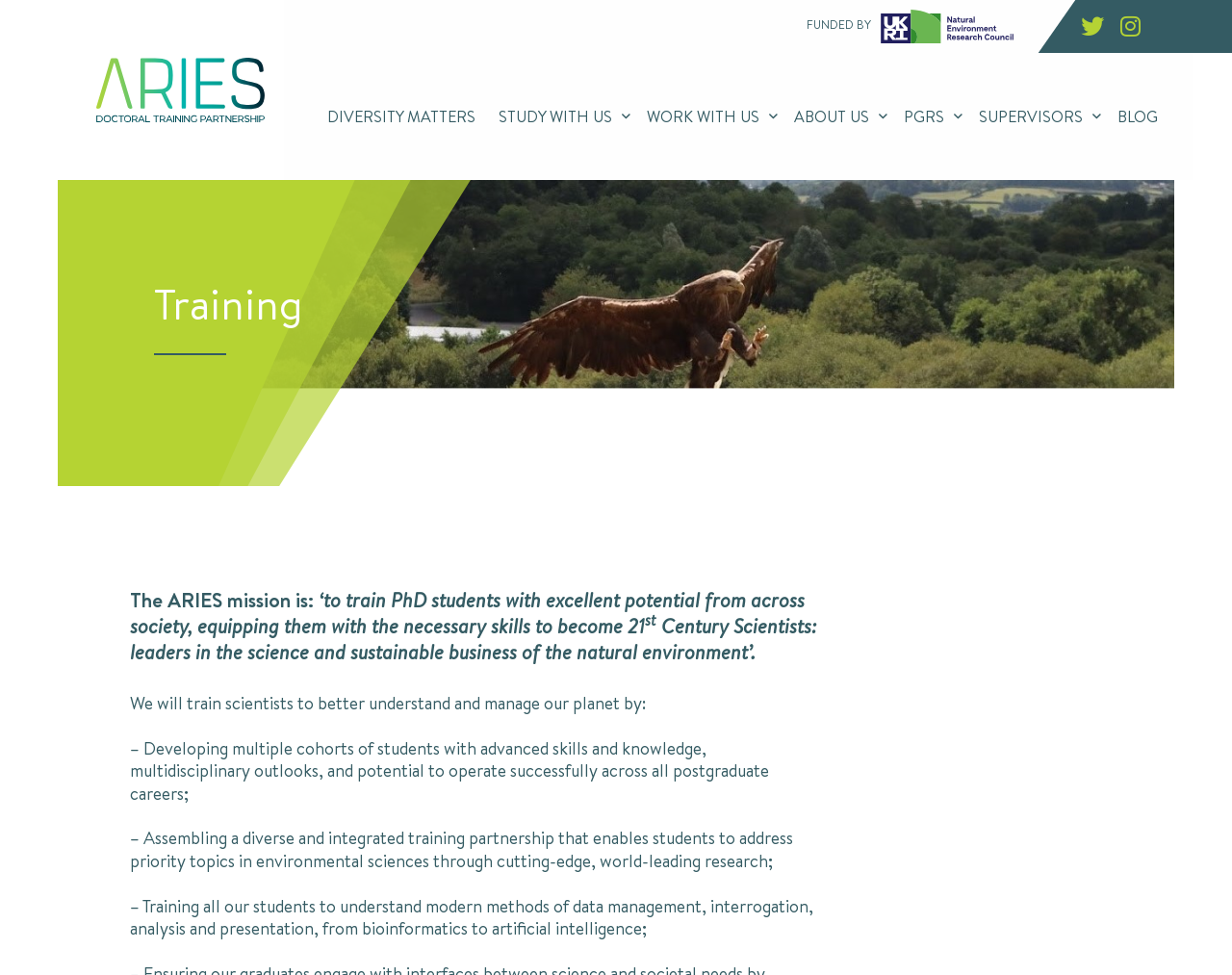Detail the various sections and features of the webpage.

The webpage is about the "Training" program of Aries, with a focus on PhD students. At the top left, there is a link with a key shortcut Alt+1, accompanied by a small image. To the right of this, there is a link labeled "FUNDED BY" with a small image next to it. Further to the right, there are two more links with icons, likely representing social media or other external links.

Below these top links, there is a horizontal menubar with several menu items, including "DIVERSITY MATTERS", "Study With Us", "Work With Us", "About Us", "PGRs", "Supervisors", and "BLOG". Each menu item has a link with a dropdown arrow icon, indicating that they lead to submenus.

The main content of the page is divided into sections, with a heading "Training" at the top. The first section describes the ARIES mission, stating that it aims to train PhD students with excellent potential from across society, equipping them with necessary skills to become 21st-century scientists. The text is divided into several paragraphs, with a superscript notation in one of the sentences.

The following sections outline the goals of the training program, including developing multiple cohorts of students with advanced skills, assembling a diverse training partnership, and training students in modern methods of data management and analysis. The text is presented in a clear and organized manner, with no images or other multimedia elements besides the small icons in the top links and menubar.